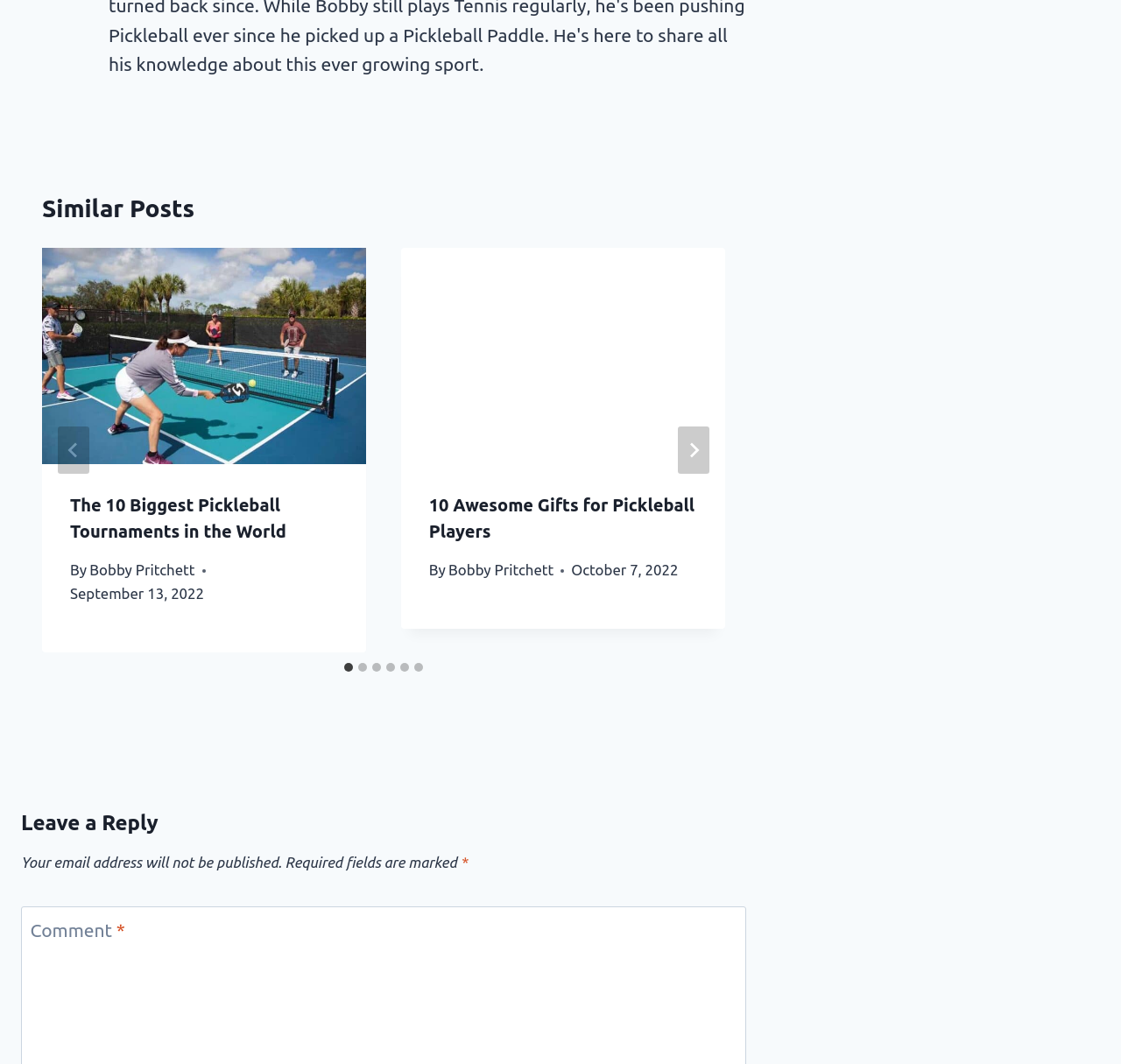Using the element description: "Bobby Pritchett", determine the bounding box coordinates for the specified UI element. The coordinates should be four float numbers between 0 and 1, [left, top, right, bottom].

[0.72, 0.528, 0.814, 0.543]